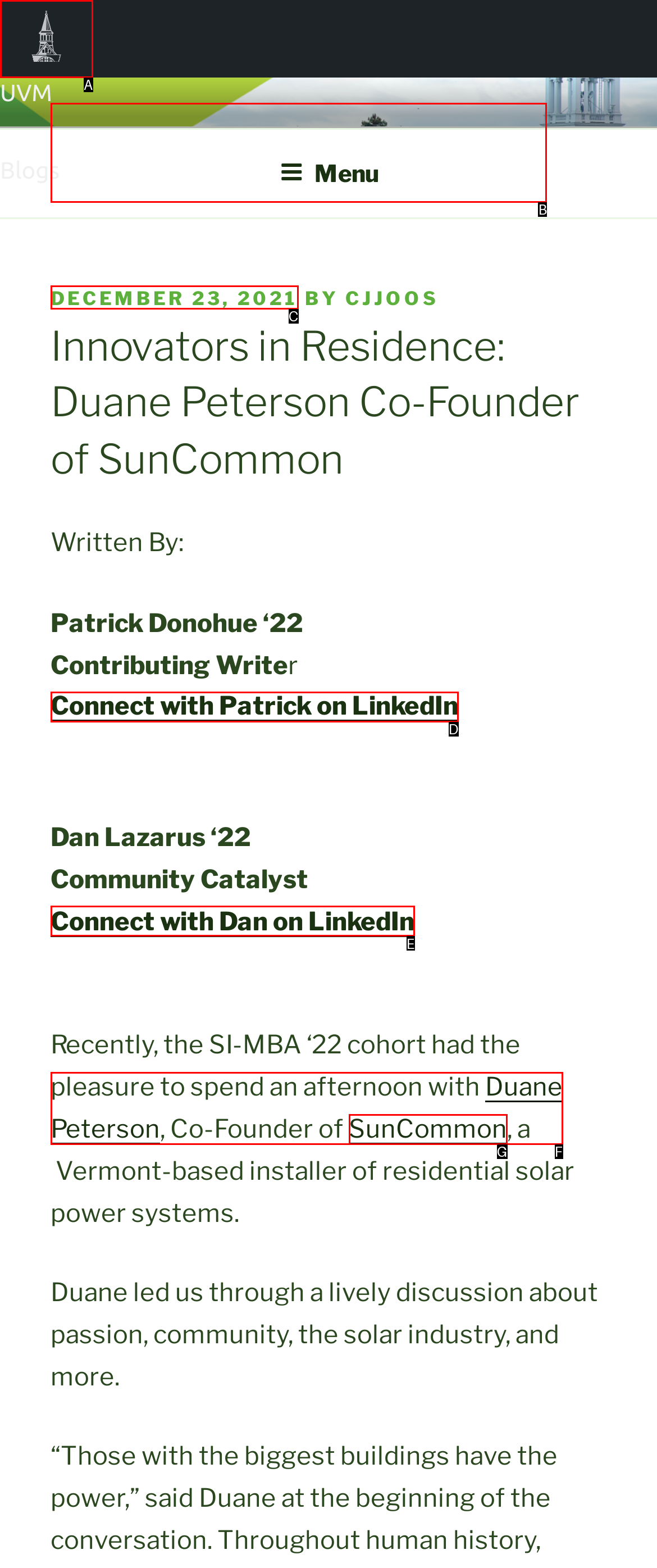Select the HTML element that matches the description: The Sustainable Innovation Review. Provide the letter of the chosen option as your answer.

B